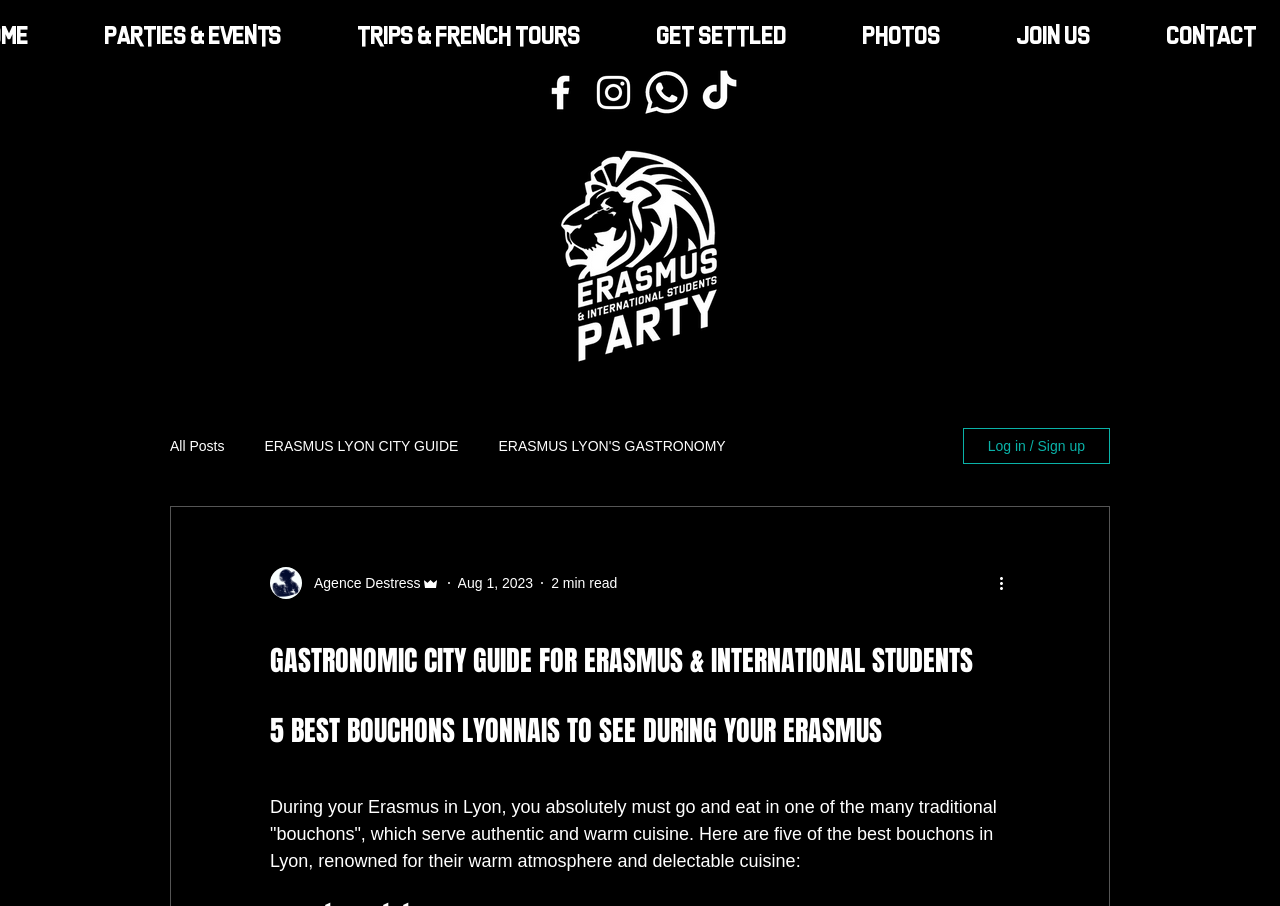Determine the bounding box coordinates of the section I need to click to execute the following instruction: "Click on the '1. Create a Safe and Secure Environment' link". Provide the coordinates as four float numbers between 0 and 1, i.e., [left, top, right, bottom].

None